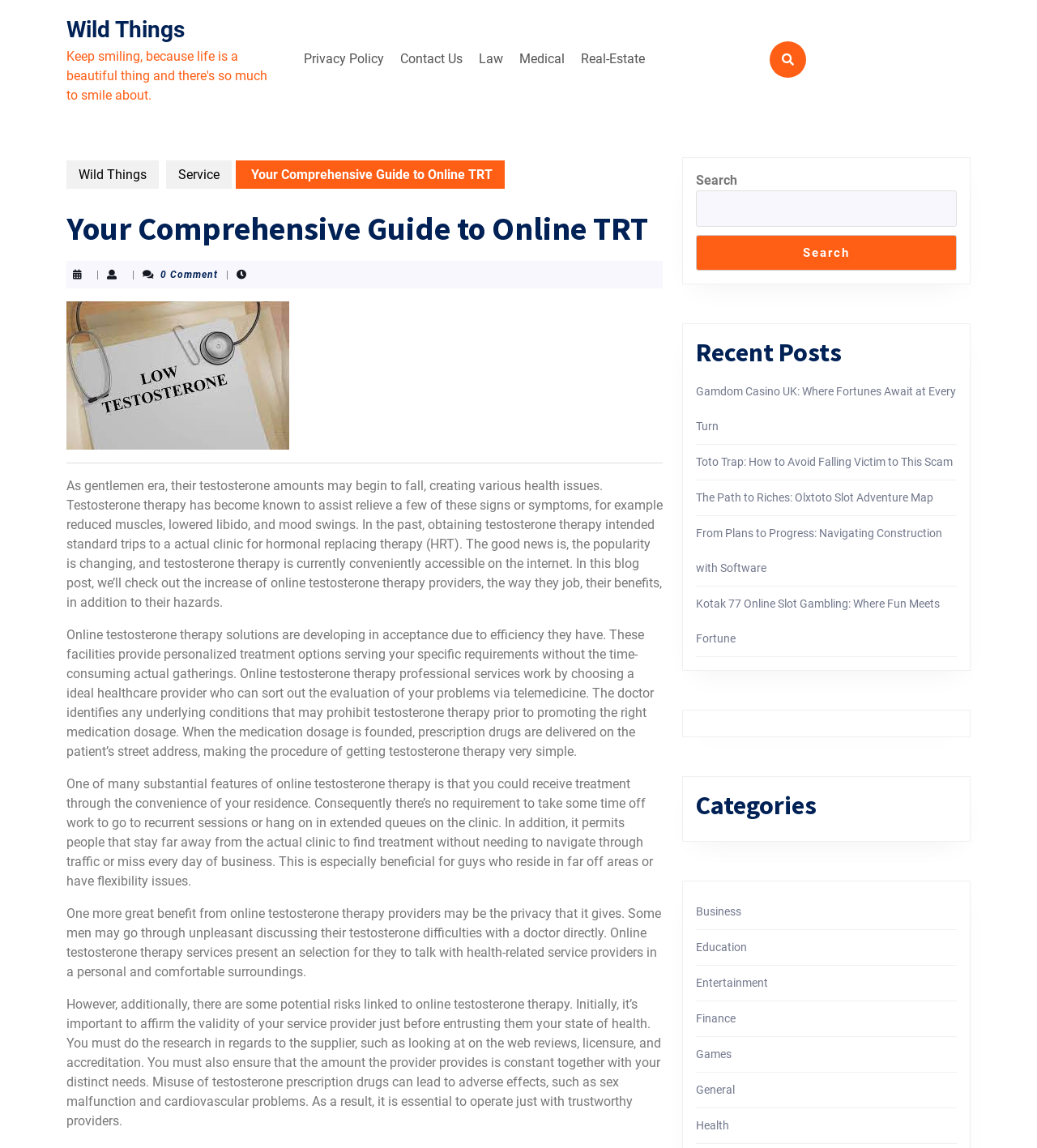Answer this question in one word or a short phrase: What is the benefit of online testosterone therapy mentioned in the text?

Convenience